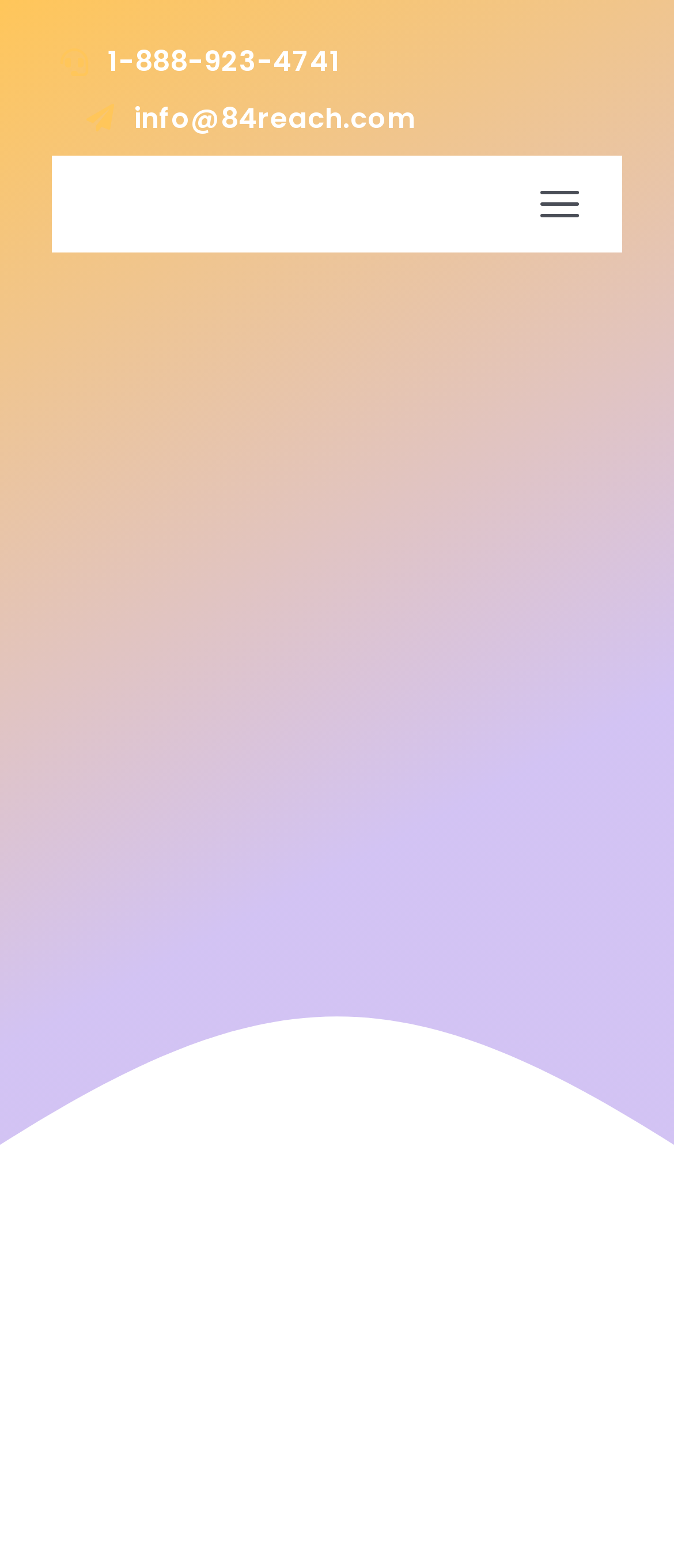Locate the UI element that matches the description Talkback form for this article in the webpage screenshot. Return the bounding box coordinates in the format (top-left x, top-left y, bottom-right x, bottom-right y), with values ranging from 0 to 1.

None